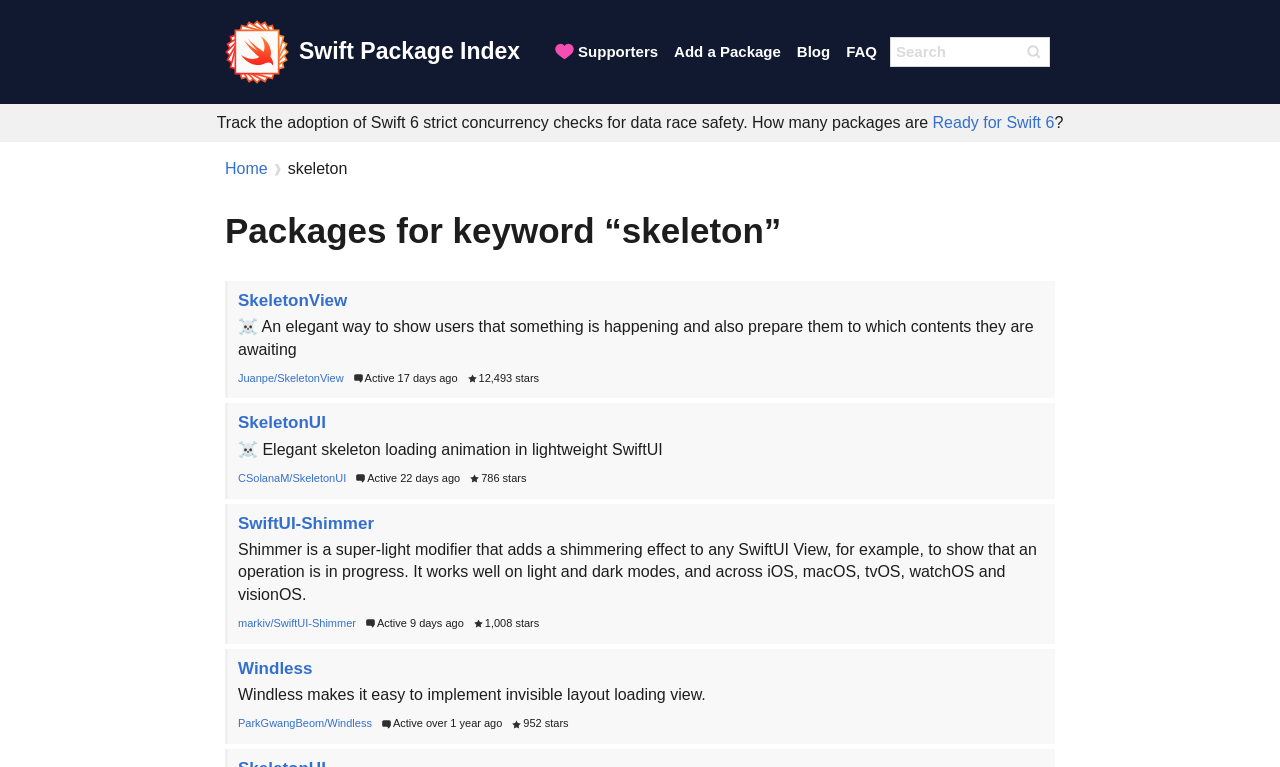Answer the question briefly using a single word or phrase: 
What is the name of the first package listed?

SkeletonView